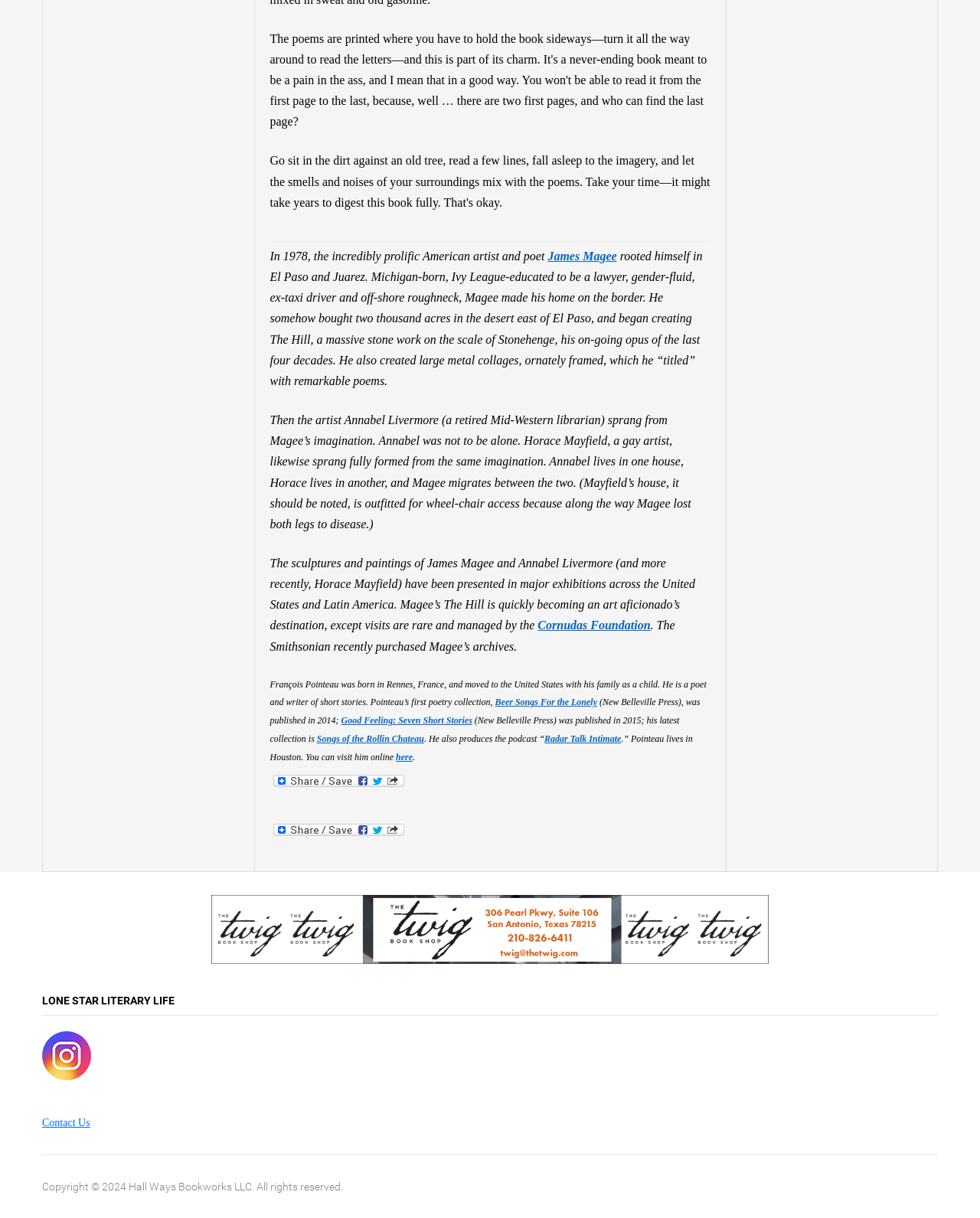What is the name of the podcast produced by François Pointeau?
Give a thorough and detailed response to the question.

The text mentions that François Pointeau produces a podcast, and the name of the podcast is 'Radar Talk Intimate', which is a link on the page.